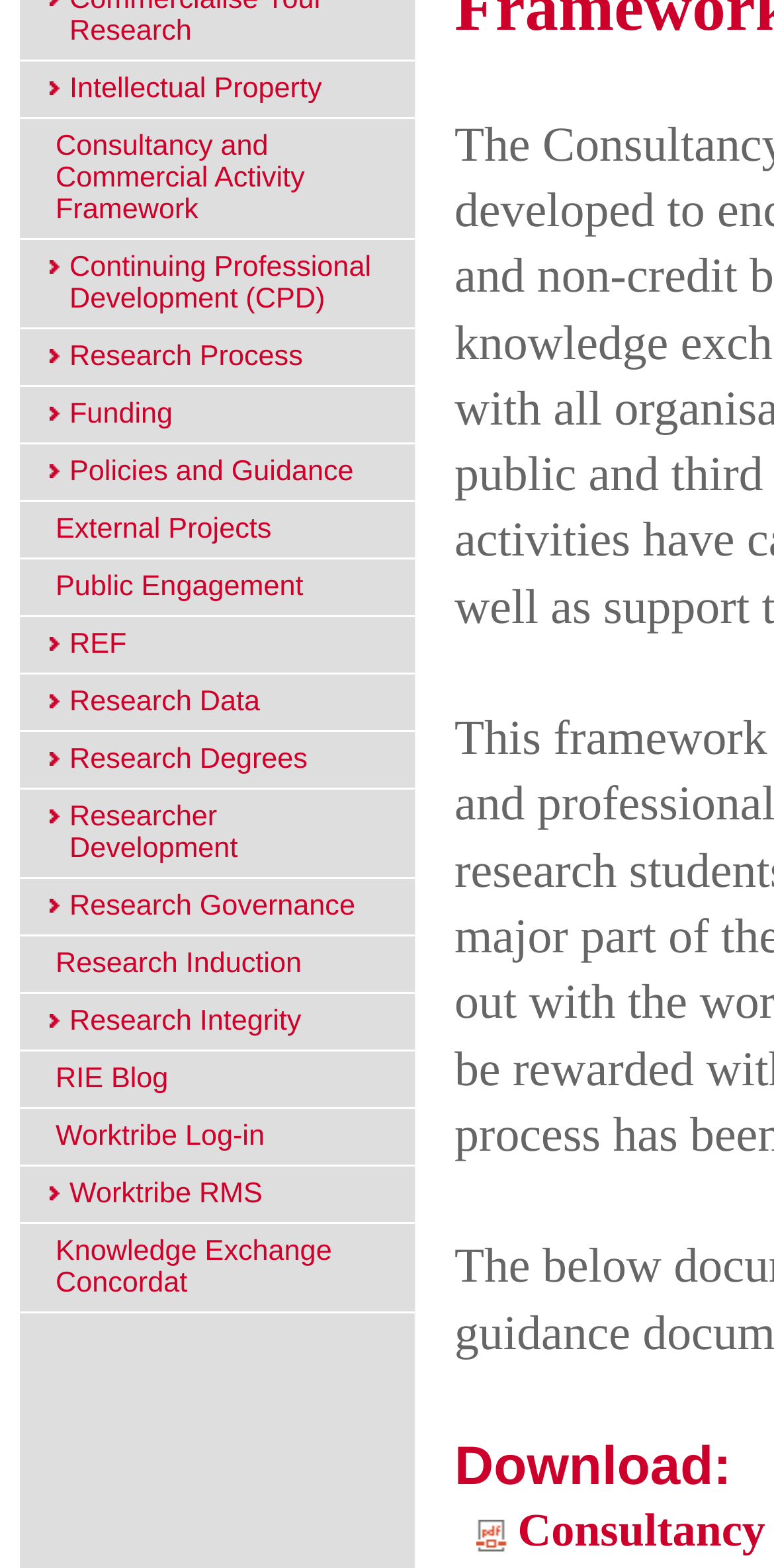Find the bounding box coordinates for the element described here: "RIE Blog".

[0.026, 0.671, 0.536, 0.707]